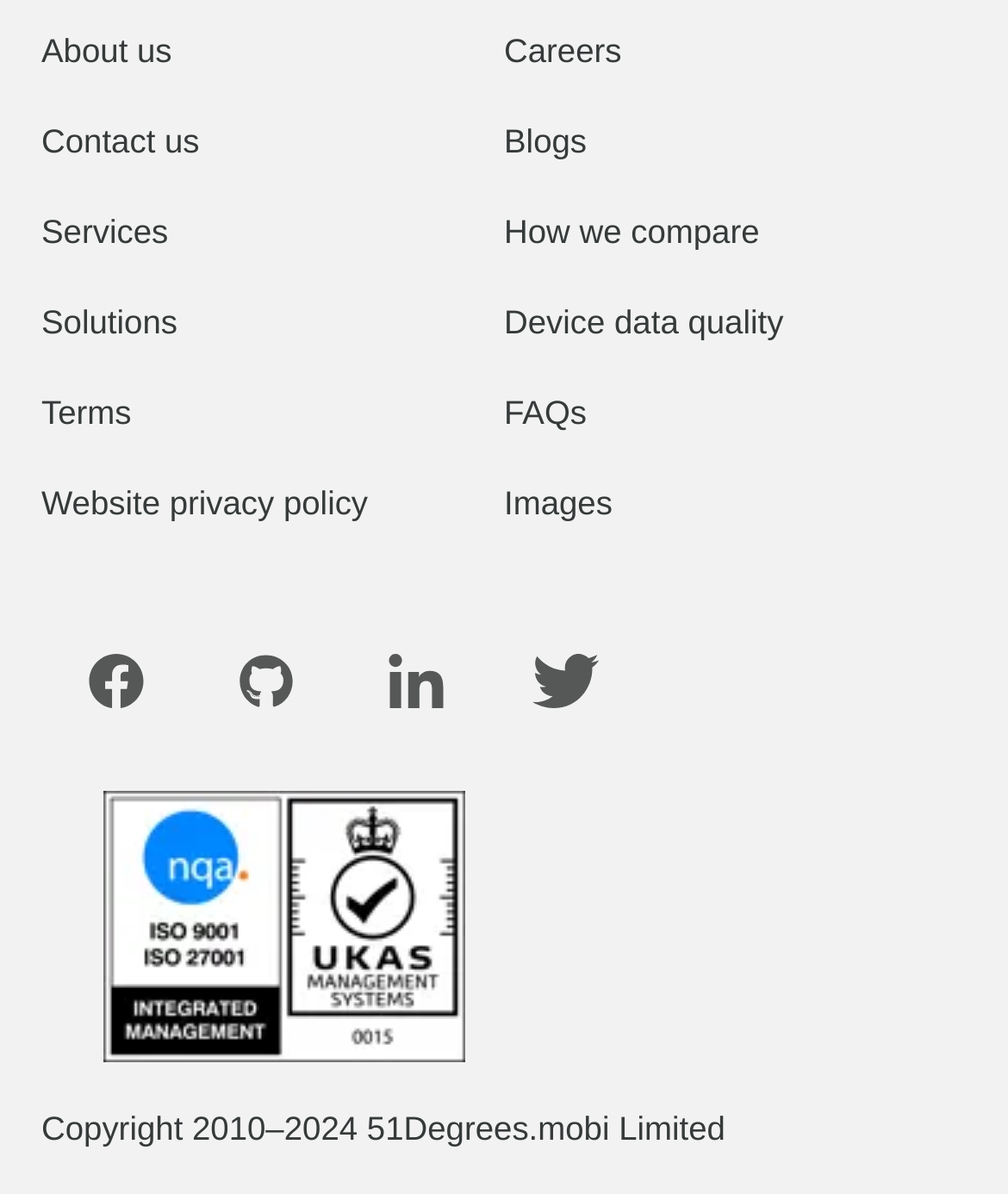Using the format (top-left x, top-left y, bottom-right x, bottom-right y), provide the bounding box coordinates for the described UI element. All values should be floating point numbers between 0 and 1: About us

[0.041, 0.396, 0.171, 0.428]